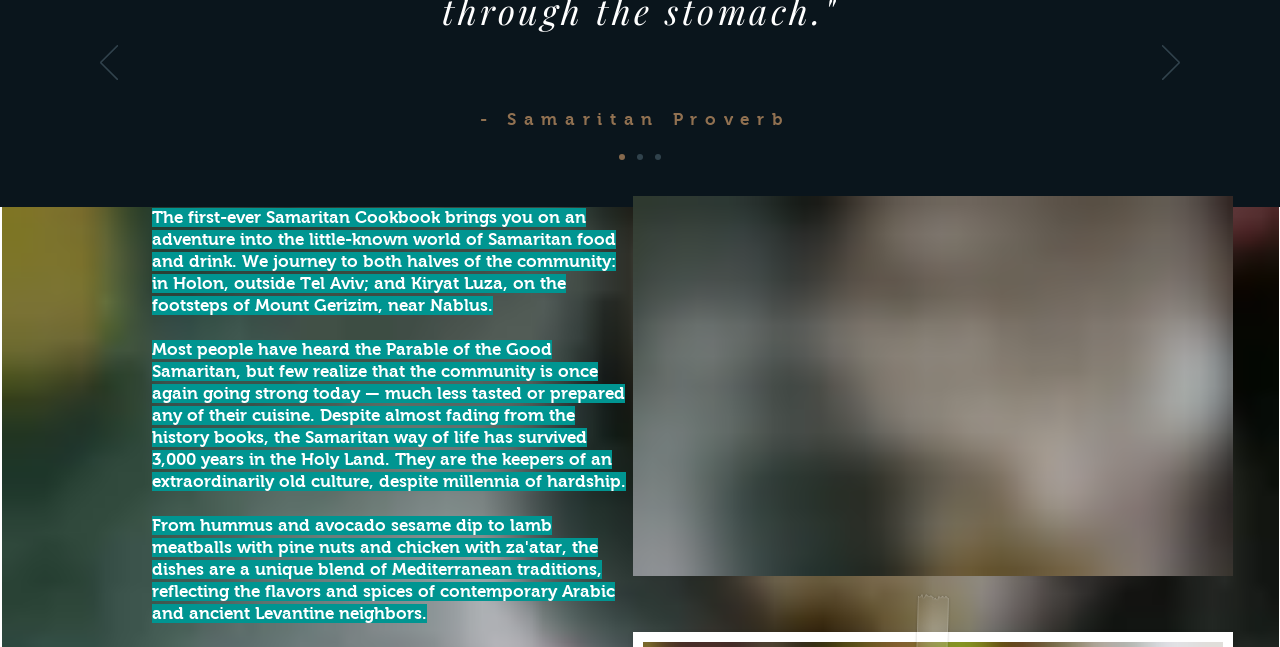Answer the question in a single word or phrase:
What is the location of the Samaritan community?

Holon and Kiryat Luza